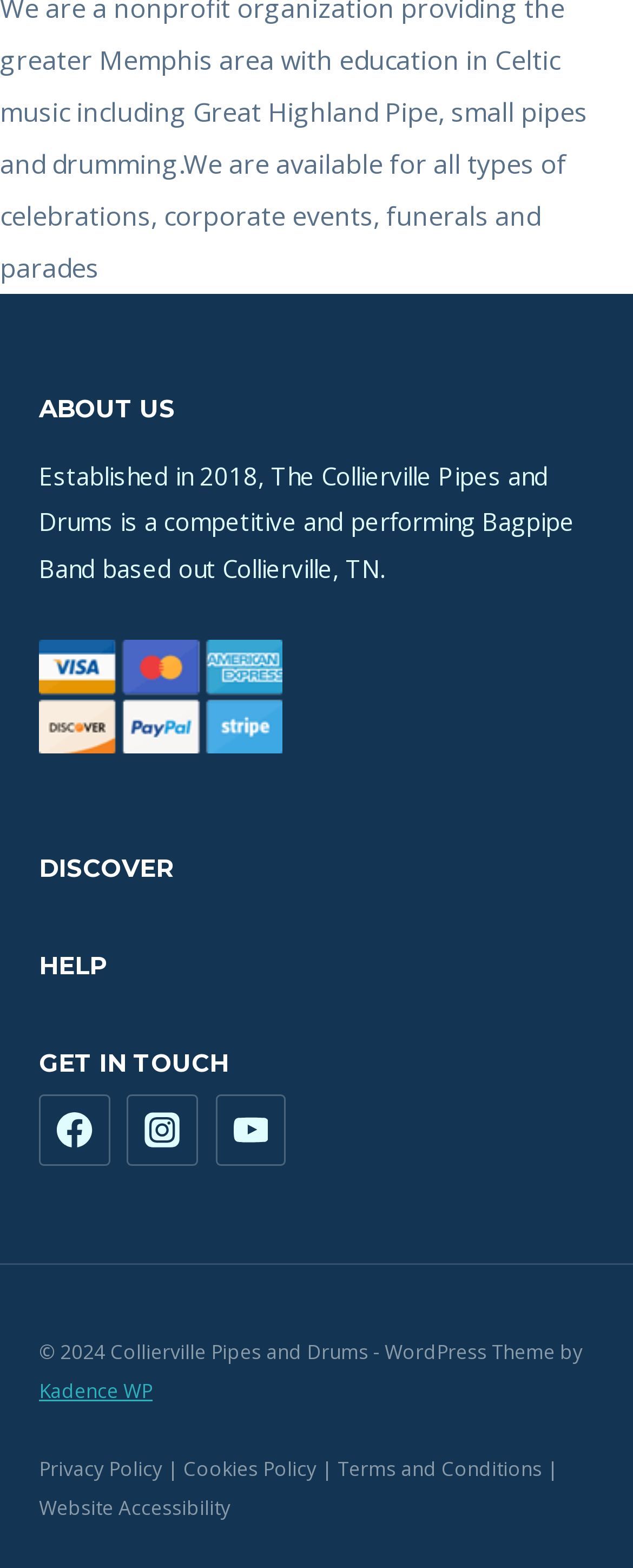Give a succinct answer to this question in a single word or phrase: 
How many social media links are available?

3